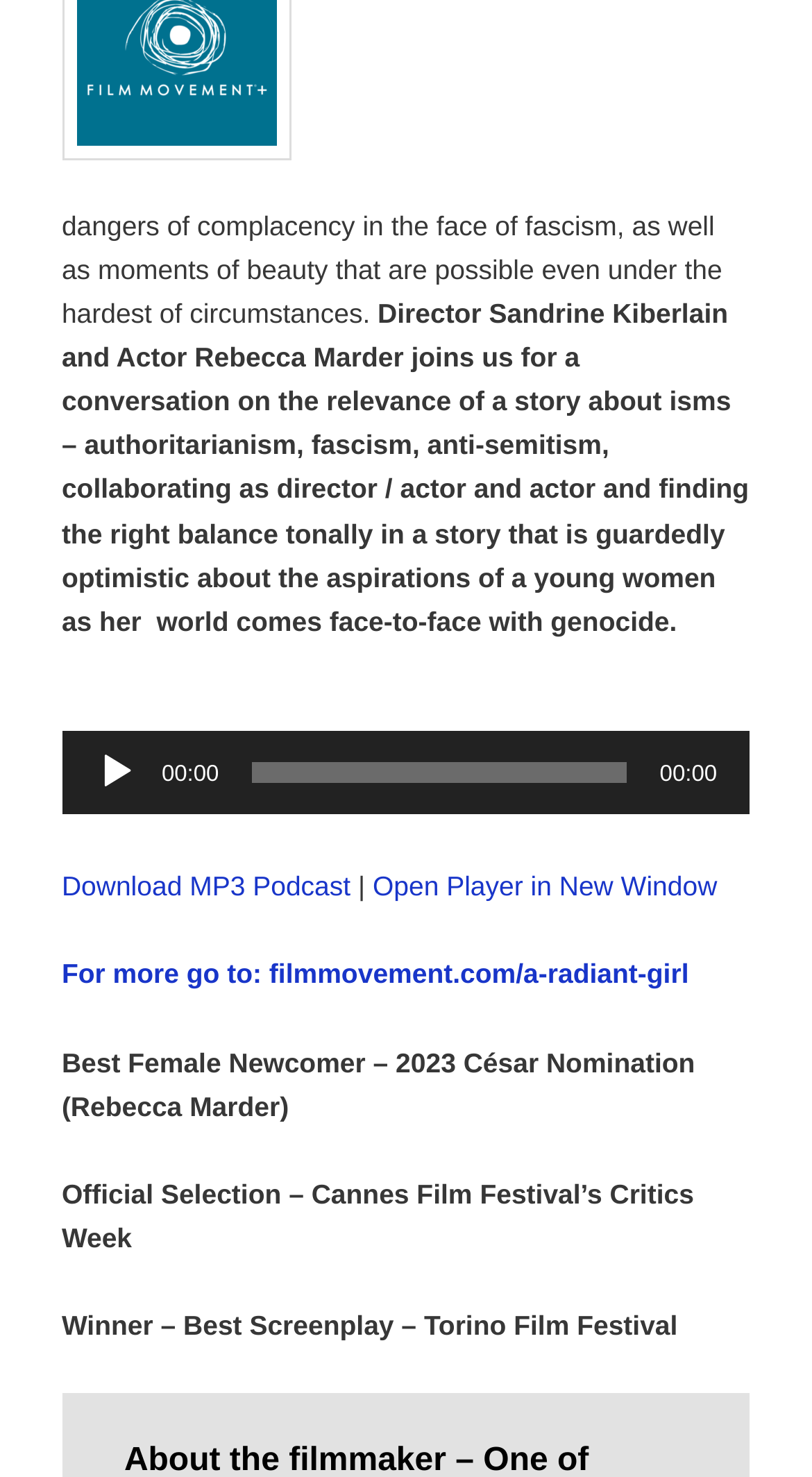Analyze the image and provide a detailed answer to the question: What is the status of the film at the Torino Film Festival?

The static text element 'Winner – Best Screenplay – Torino Film Festival' indicates that the film has won the Best Screenplay award at the Torino Film Festival.